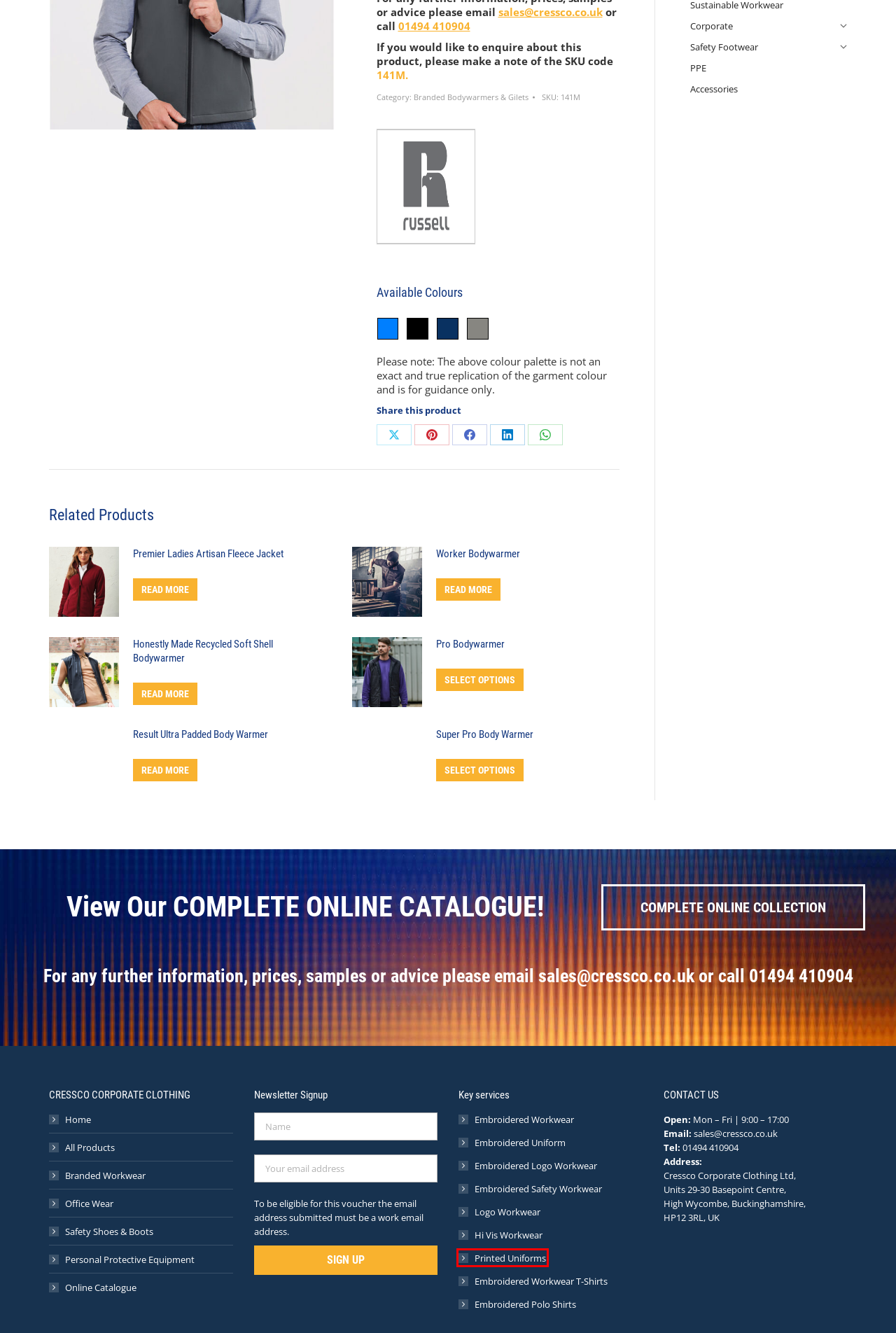Examine the screenshot of the webpage, noting the red bounding box around a UI element. Pick the webpage description that best matches the new page after the element in the red bounding box is clicked. Here are the candidates:
A. Embroidered Workwear - Embroidered & Heat Seal Logos - Cressco
B. Printed Uniforms - Embroidered & Heat Seal Logos - Cressco
C. Honestly Made Recycled Soft Shell Bodywarmer - Cressco Corporate Clothing
D. Pro Bodywarmer - Cressco Corporate Clothing
E. Branded Workwear Bundles for Spring - Cressco Corporate Clothing
F. Embroidered Logo Workwear - Embroidered & Heat Seal Logos - Cressco
G. Hi Vis Workwear - Embroidered & Heat Seal Logos - Cressco
H. Embroidered Workwear T-Shirts - Embroidered & Heat Seal Logos

B